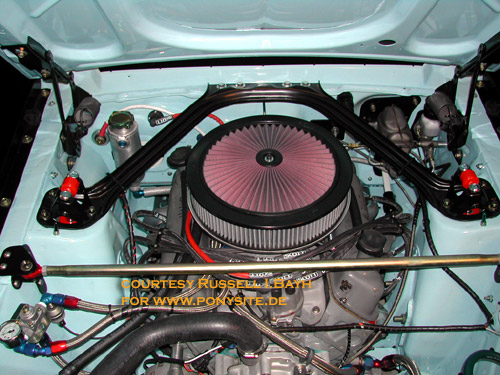Respond with a single word or phrase to the following question:
What is the color of the engine bay?

Light blue